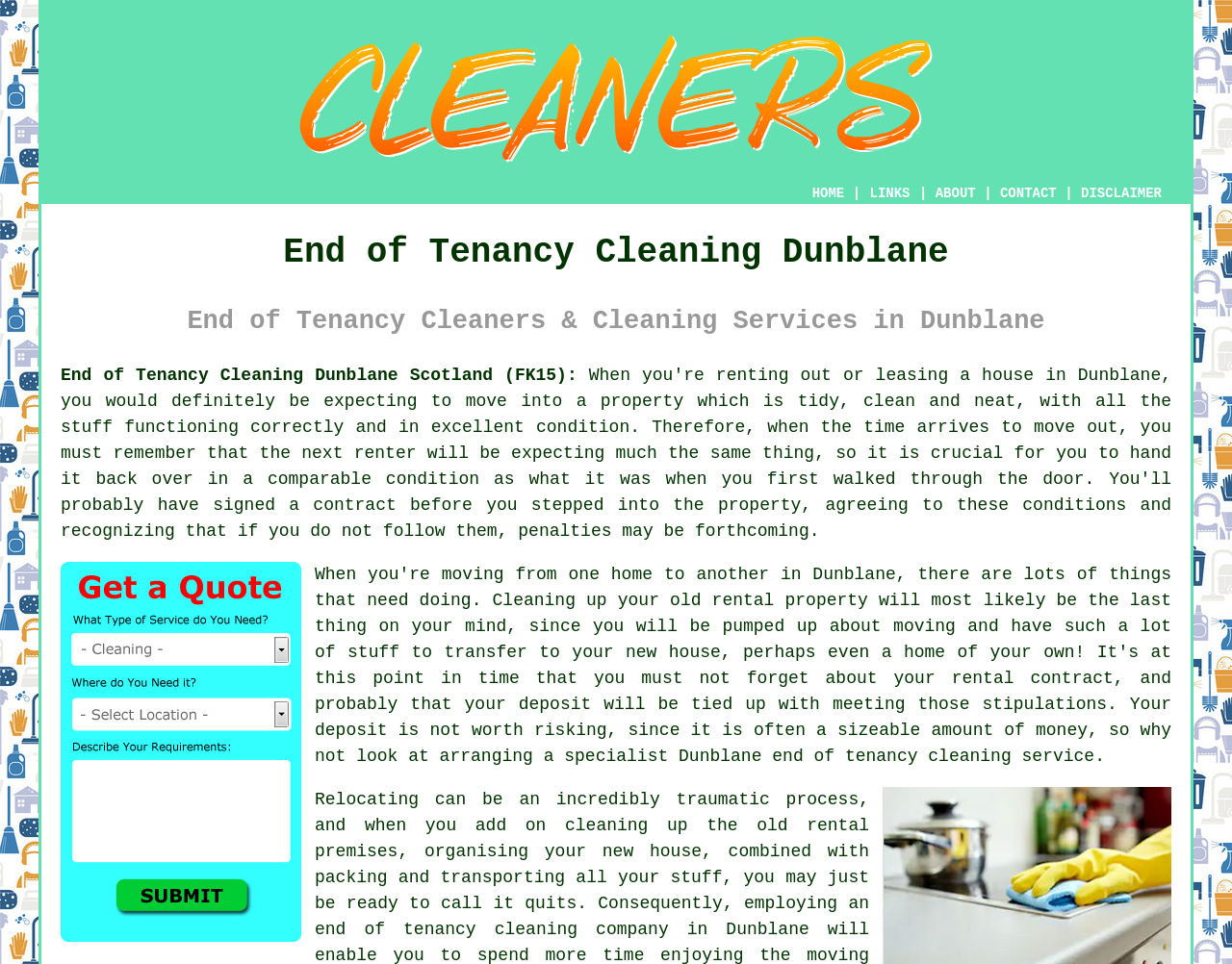Use a single word or phrase to answer the question:
What is the location of the cleaning service?

Dunblane, Scotland